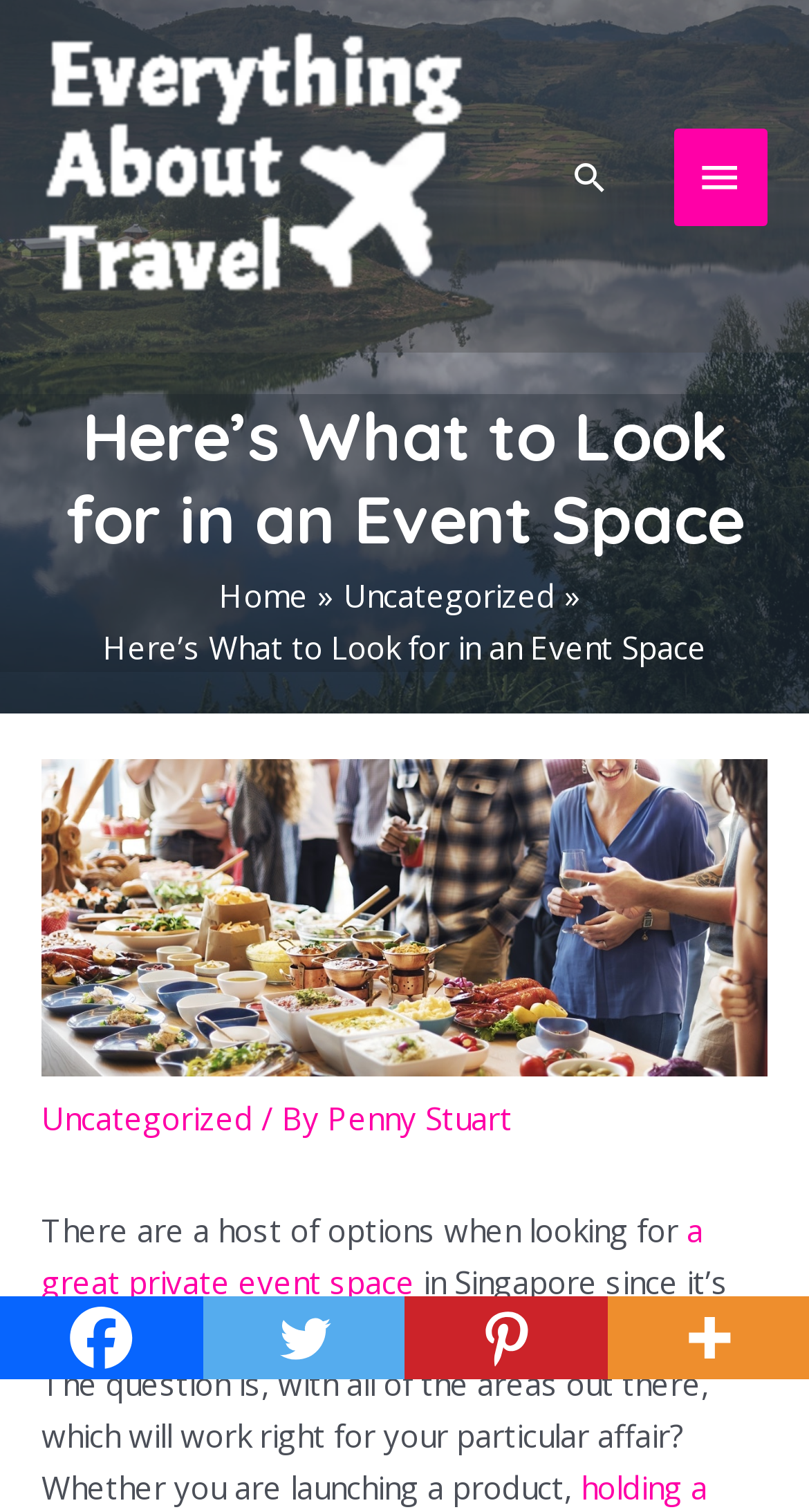Could you indicate the bounding box coordinates of the region to click in order to complete this instruction: "Go to the home page".

[0.271, 0.38, 0.381, 0.407]